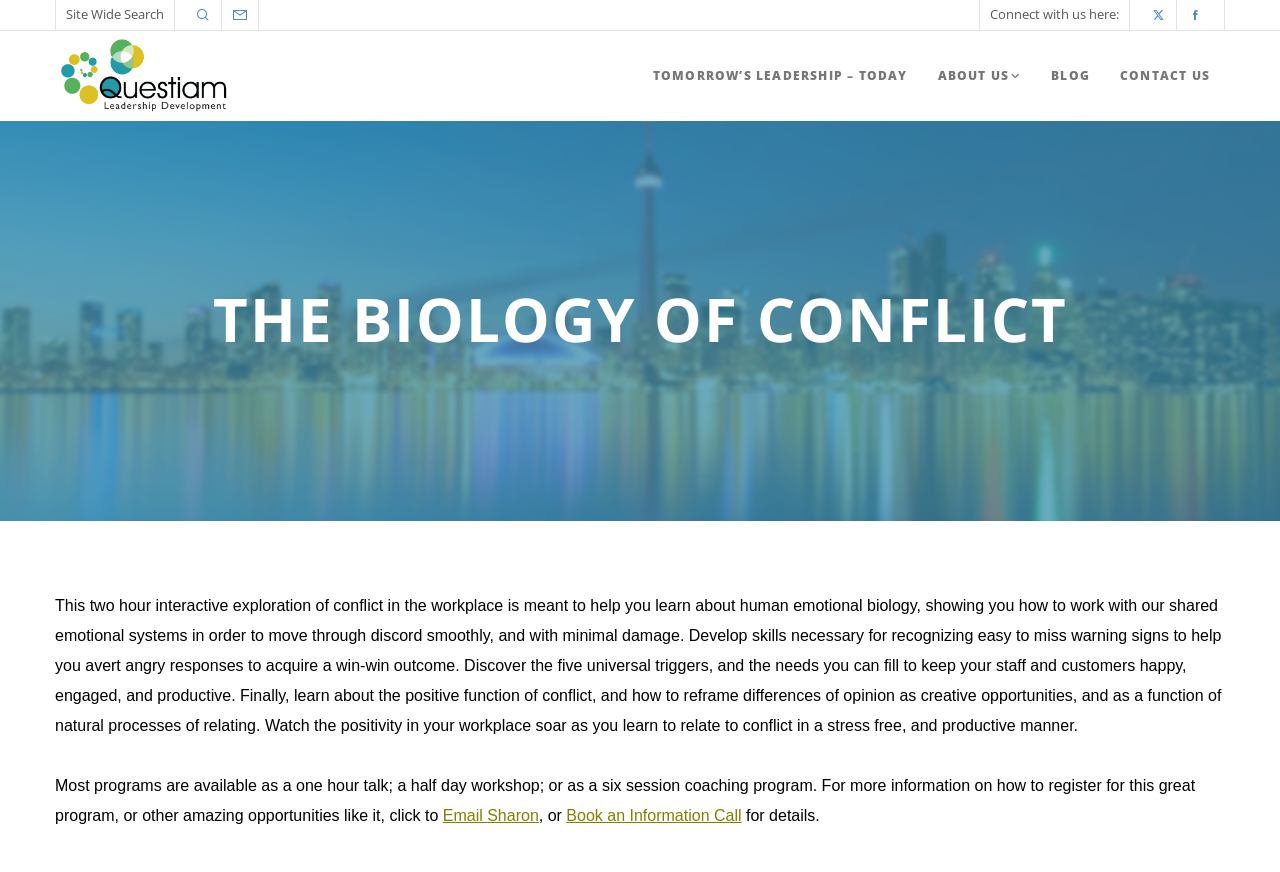Provide a one-word or short-phrase response to the question:
What is the contact information for more information?

Email Sharon or Book an Information Call